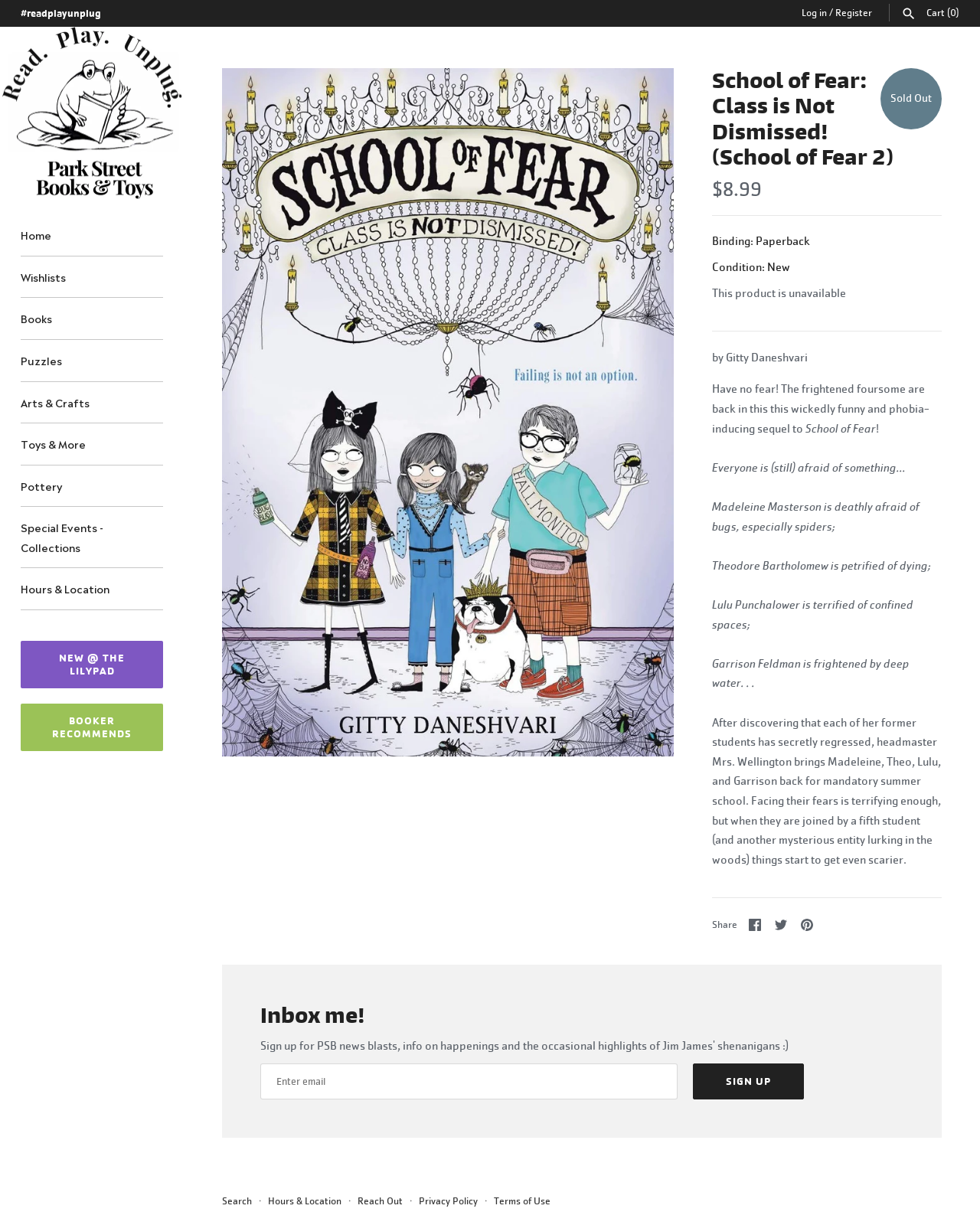Using a single word or phrase, answer the following question: 
What is the price of the book?

$8.99